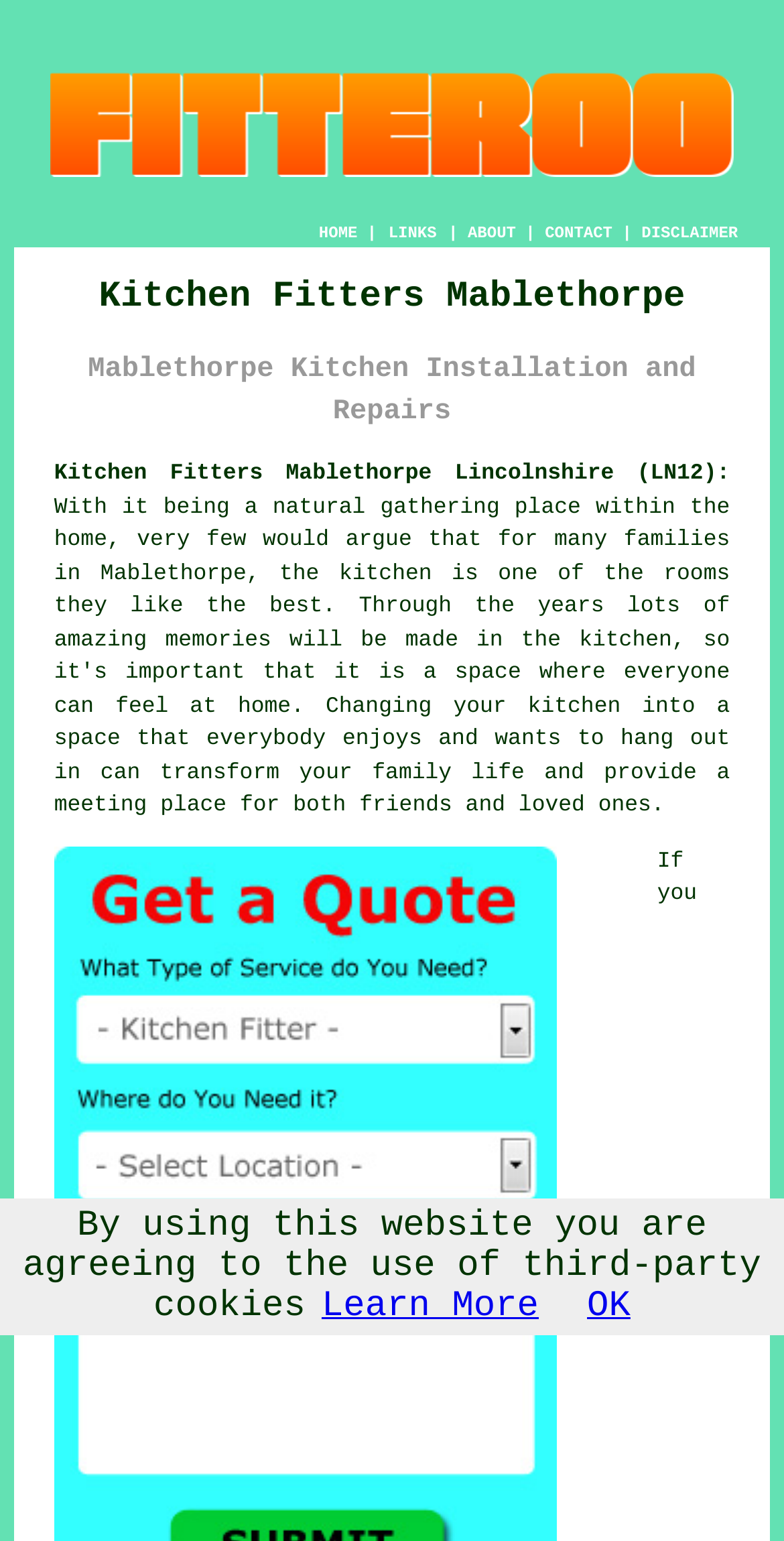What is the name of the kitchen fitters' location?
Using the image, give a concise answer in the form of a single word or short phrase.

Mablethorpe